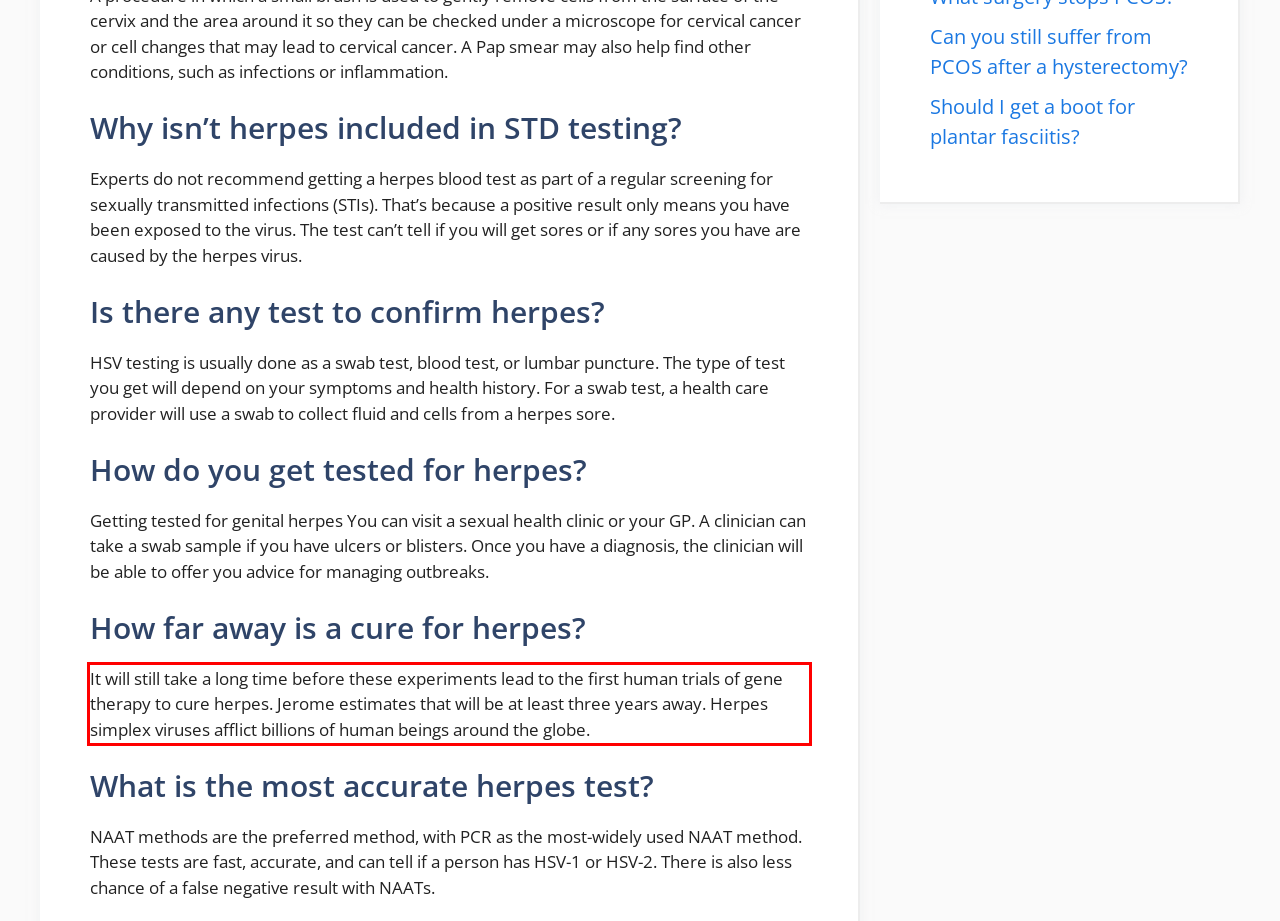Using the provided screenshot of a webpage, recognize the text inside the red rectangle bounding box by performing OCR.

It will still take a long time before these experiments lead to the first human trials of gene therapy to cure herpes. Jerome estimates that will be at least three years away. Herpes simplex viruses afflict billions of human beings around the globe.